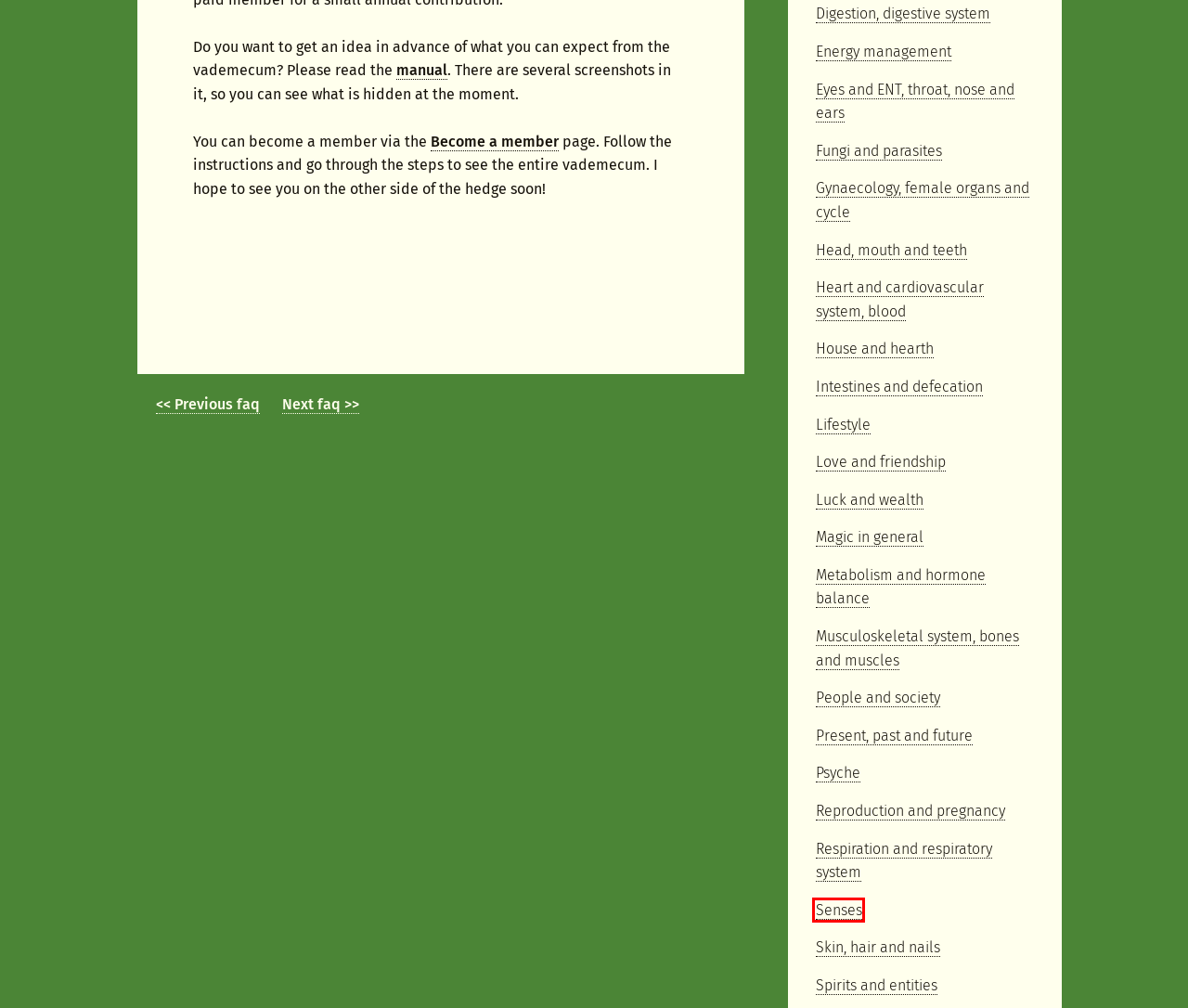Given a screenshot of a webpage featuring a red bounding box, identify the best matching webpage description for the new page after the element within the red box is clicked. Here are the options:
A. Respiration and respiratory system Archives - Hagetisse Wise Woman
B. Senses Archives - Hagetisse Wise Woman
C. Water balance and detoxification Archives - Hagetisse Wise Woman
D. Gynaecology, female organs and cycle Archives - Hagetisse Wise Woman
E. Magic in general Archives - Hagetisse Wise Woman
F. Digestion, digestive system Archives - Hagetisse Wise Woman
G. How does the vademecum work? - Hagetisse Wise Woman
H. Spirits and entities Archives - Hagetisse Wise Woman

B